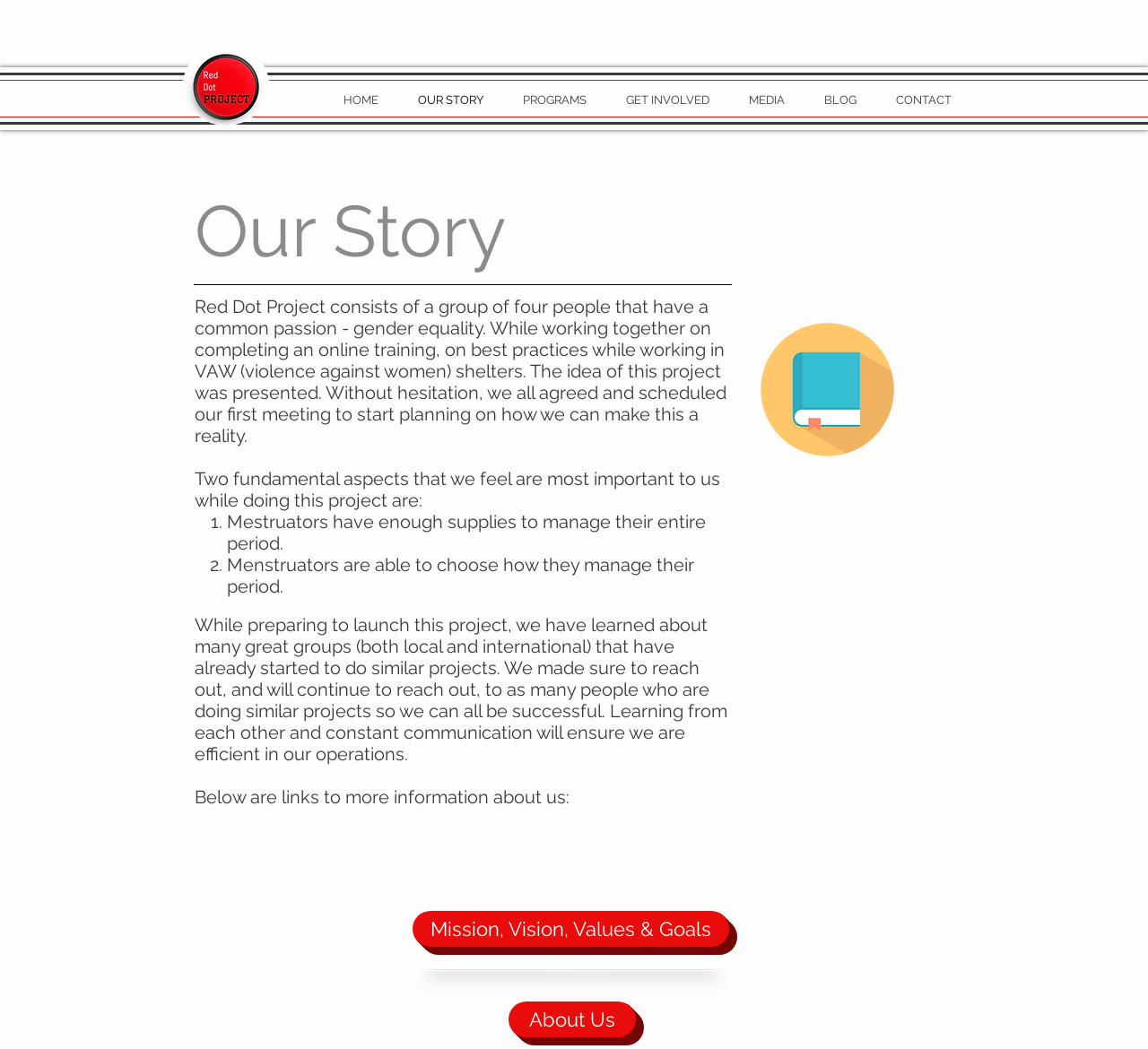Given the element description: "CONTACT", predict the bounding box coordinates of this UI element. The coordinates must be four float numbers between 0 and 1, given as [left, top, right, bottom].

[0.763, 0.084, 0.846, 0.107]